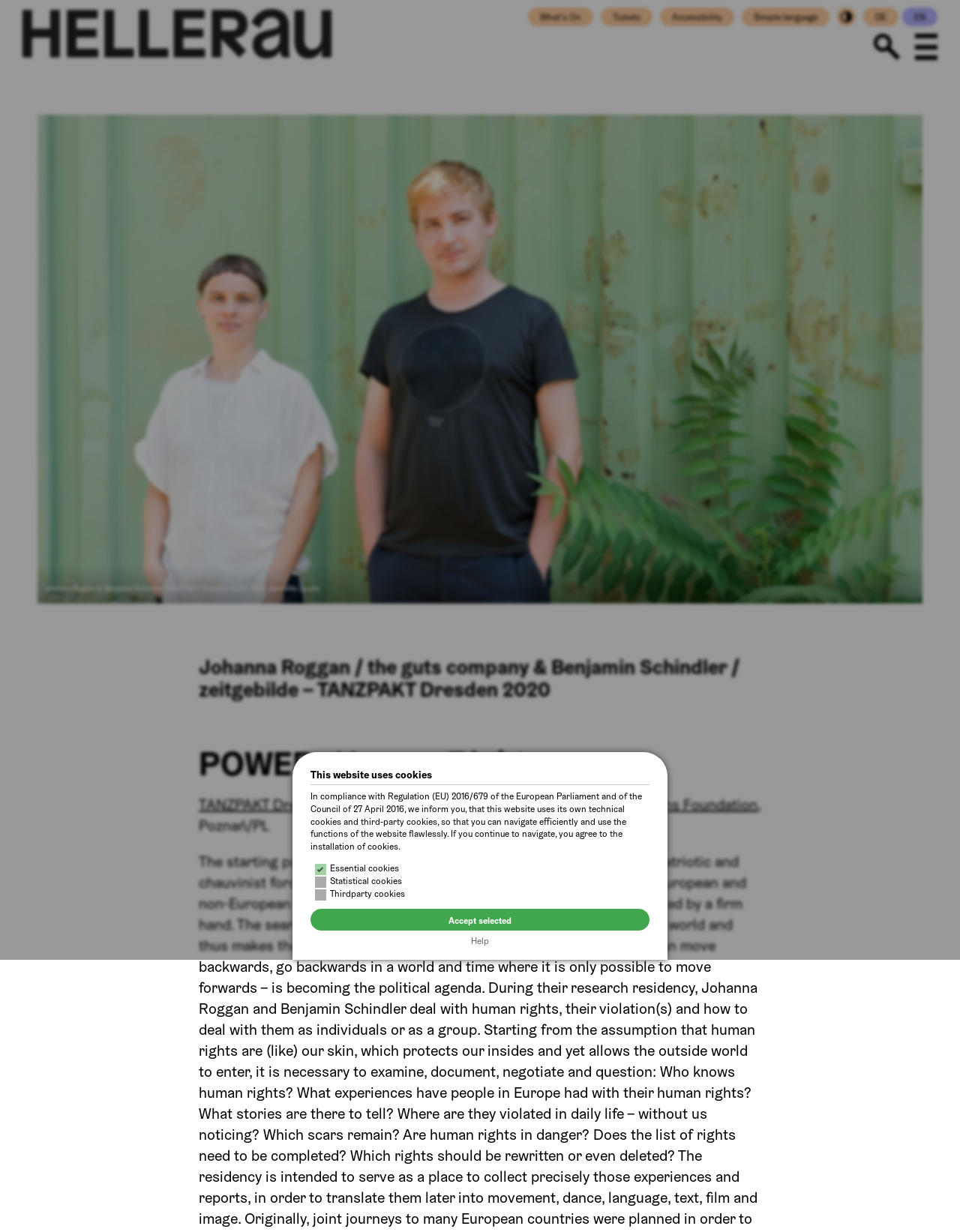Please answer the following question using a single word or phrase: What is the name of the research residency?

TANZPAKT Dresden